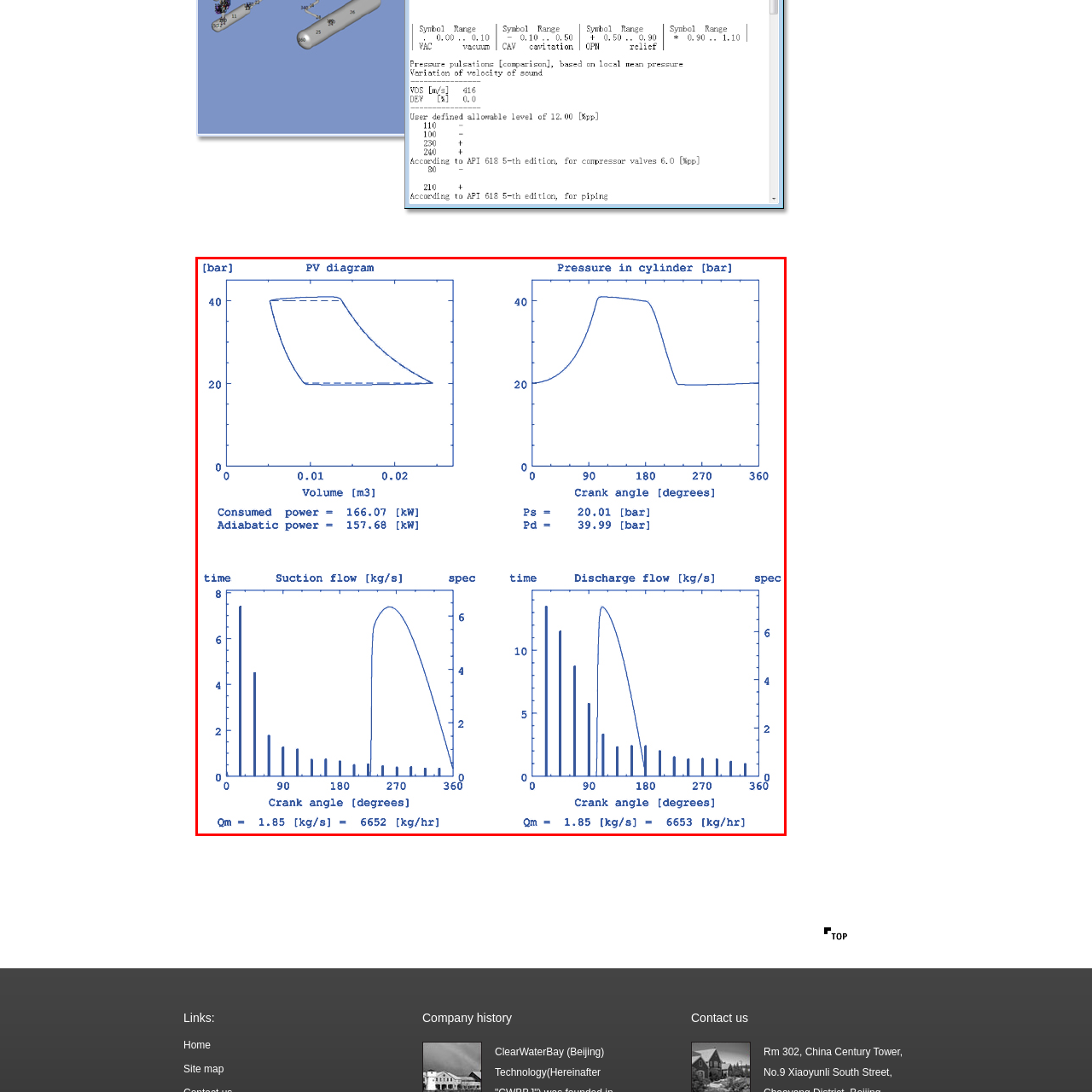Examine the image within the red border, What is the unit of measurement for suction flow rate? 
Please provide a one-word or one-phrase answer.

kg/s